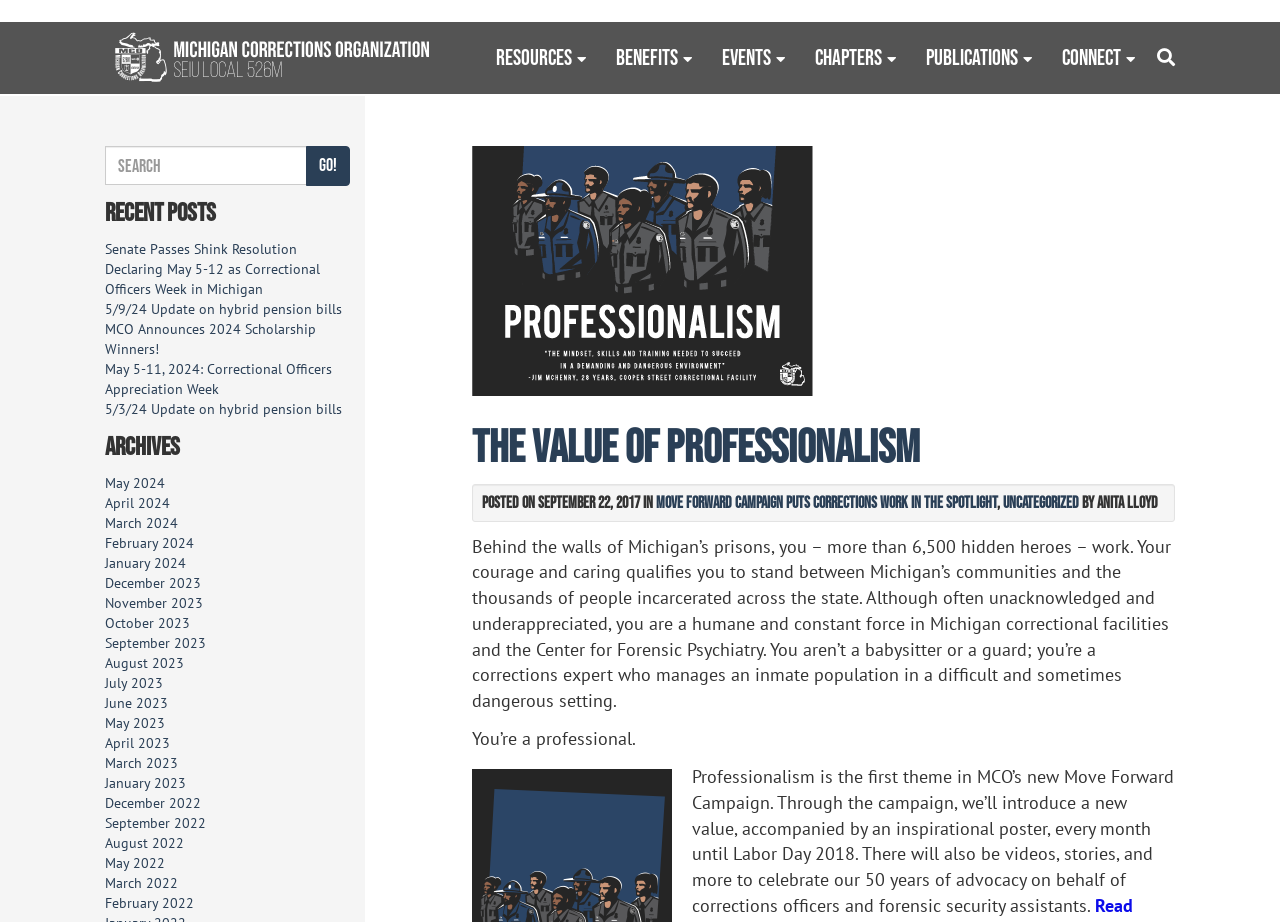What is the purpose of the search bar?
Please answer the question as detailed as possible based on the image.

The search bar is located below the navigation menu and has a label 'Search for:', which implies that it is used to search for specific content on the website.